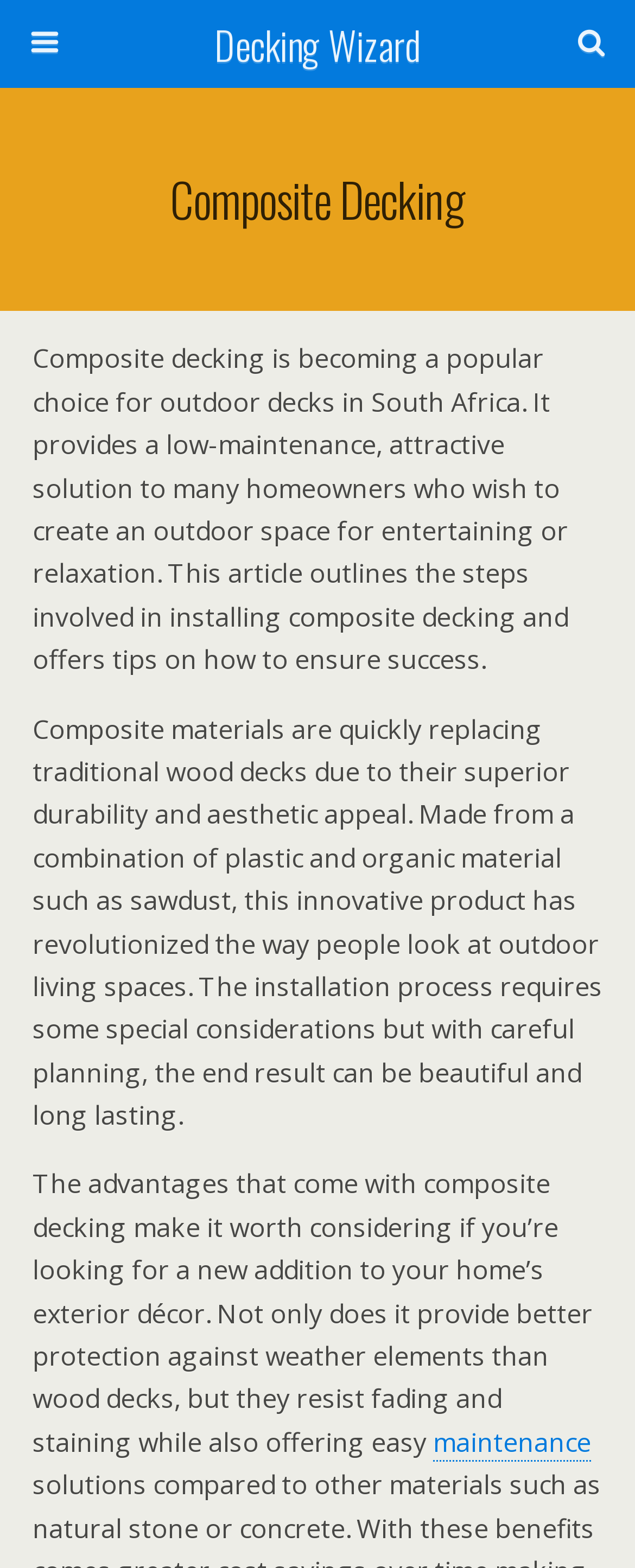Respond to the following question using a concise word or phrase: 
What is a characteristic of composite materials?

Durable and aesthetic appeal